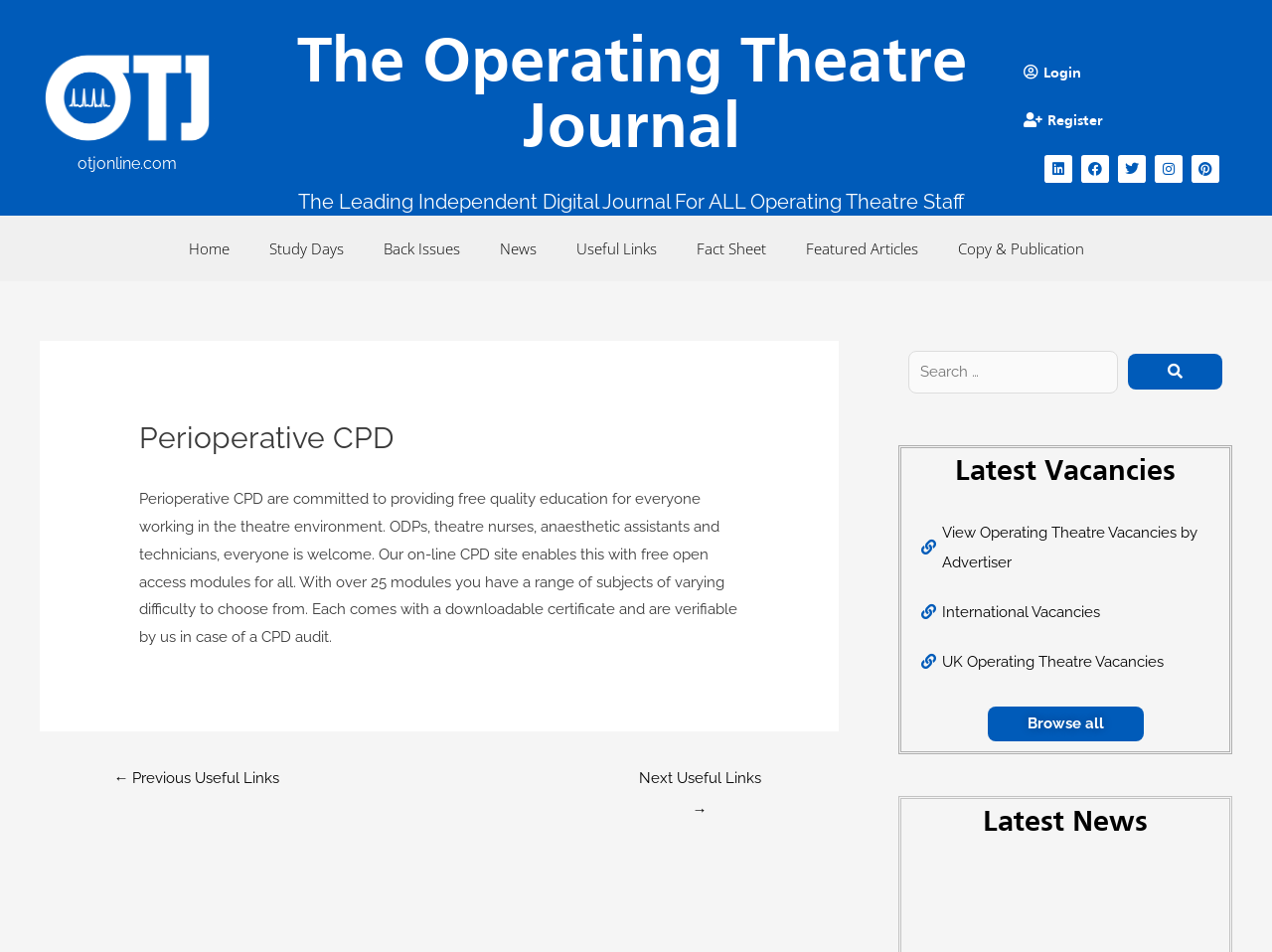Please specify the bounding box coordinates of the element that should be clicked to execute the given instruction: 'Search for something'. Ensure the coordinates are four float numbers between 0 and 1, expressed as [left, top, right, bottom].

[0.714, 0.368, 0.879, 0.413]